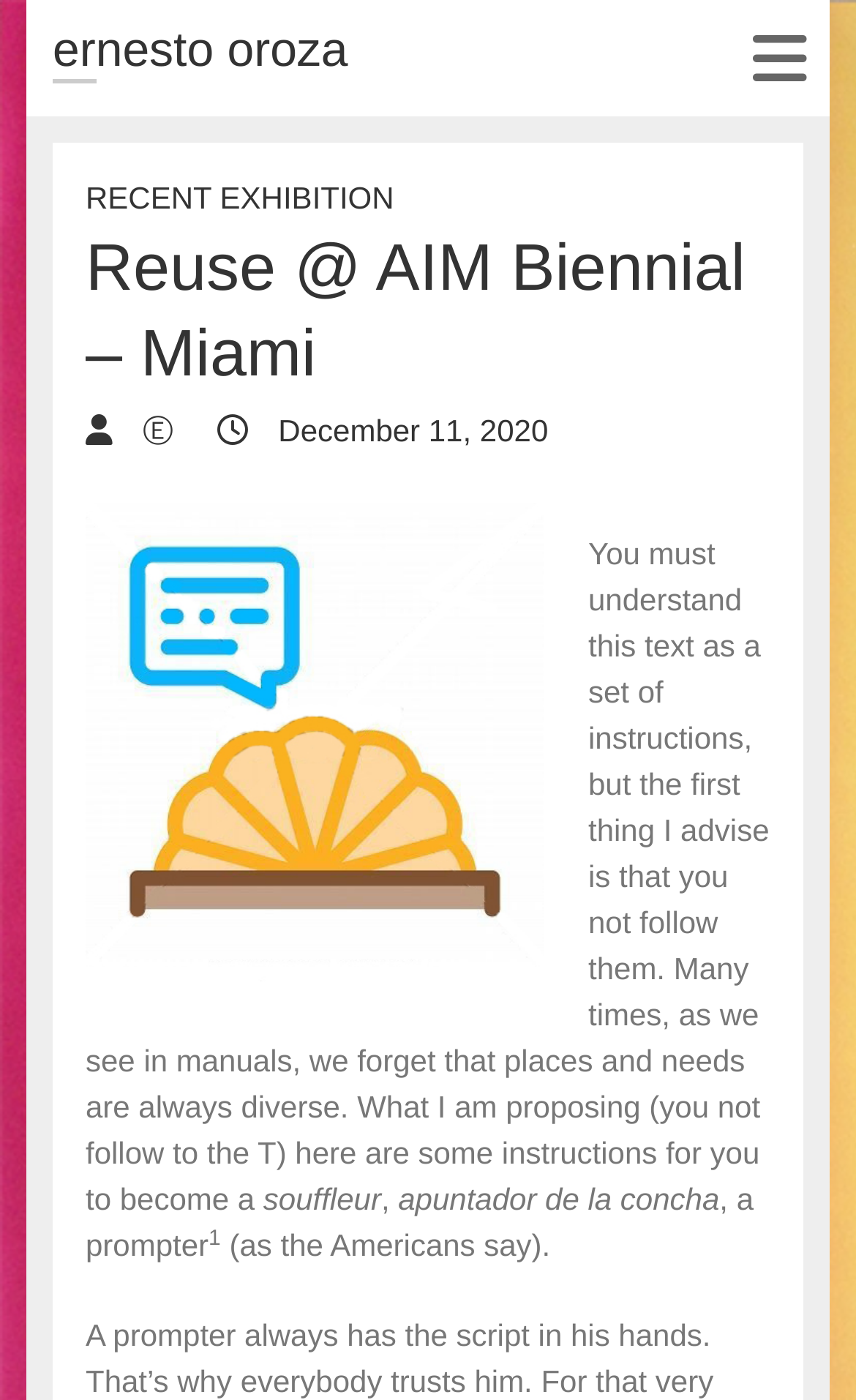What is the date of the exhibition?
Offer a detailed and full explanation in response to the question.

The date of the exhibition can be found in the link element with the text ' December 11, 2020'. This element is located in the header section of the page, indicating that it is related to the exhibition.